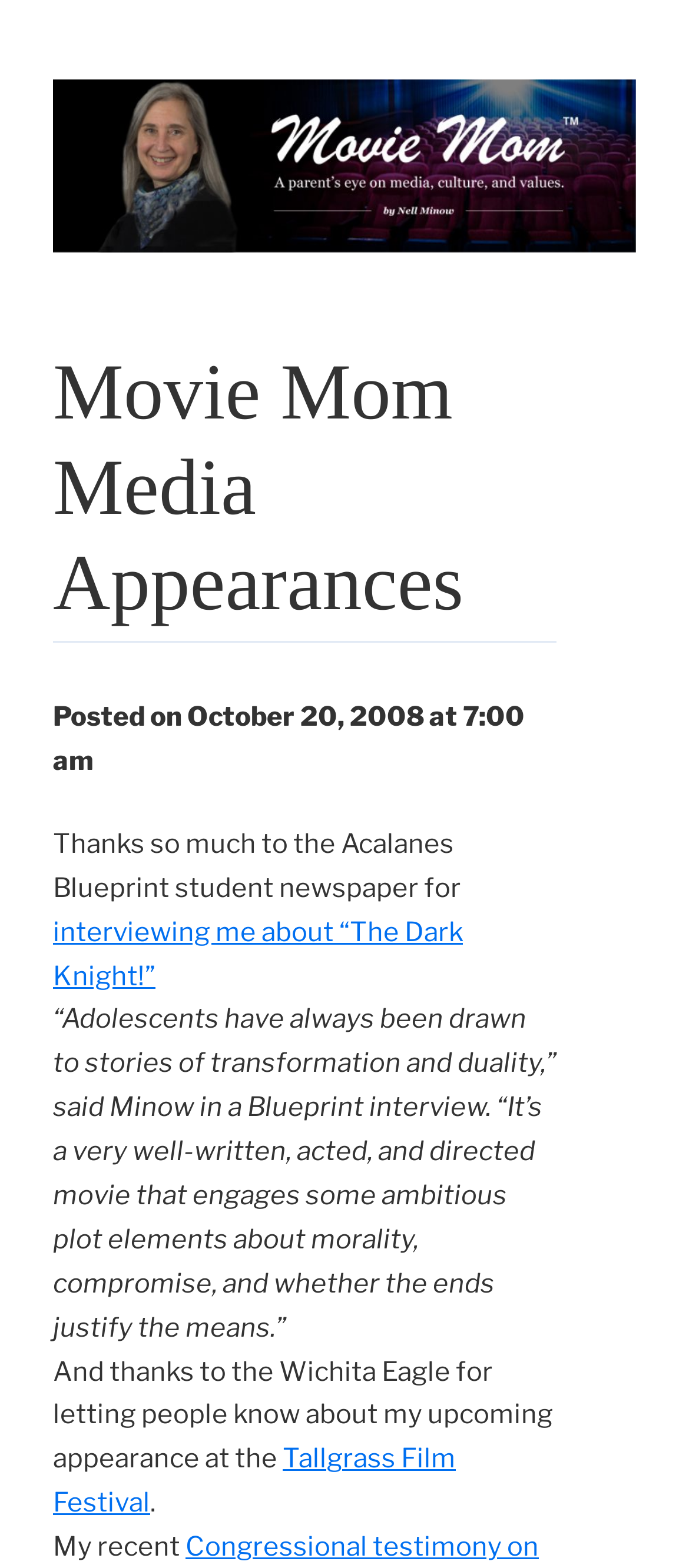Describe all significant elements and features of the webpage.

The webpage is about Movie Mom Media Appearances, with a prominent link to "Movie Mom" at the top left corner. Below the link, there is a heading that reads "Movie Mom Media Appearances". 

To the right of the heading, there is a static text that indicates the post date, "Posted on October 20, 2008 at 7:00 am". 

Below the post date, there are several paragraphs of text. The first paragraph starts with "Thanks so much to the Acalanes Blueprint student newspaper for" and includes a link to an interview about "The Dark Knight!". 

The next paragraph is a quote from the interview, discussing the themes and plot elements of the movie. 

Following this, there is another paragraph that thanks the Wichita Eagle for promoting an upcoming appearance at the Tallgrass Film Festival, which is linked. 

The webpage ends with a period and a phrase "My recent" at the bottom left corner. There is an image of "Movie Mom" at the top, spanning almost the entire width of the page.